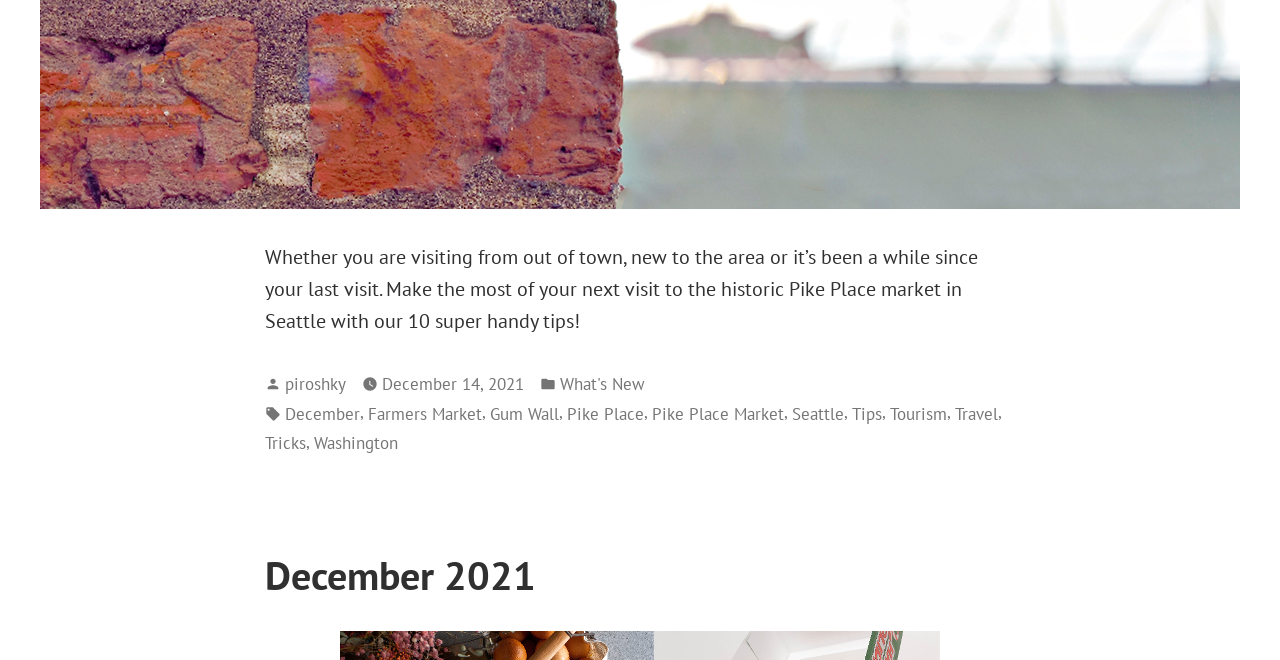Based on the image, give a detailed response to the question: When was the article posted?

The posting date of the article can be found in the footer section where it says 'December 14, 2021', indicating that the article was posted on this date.